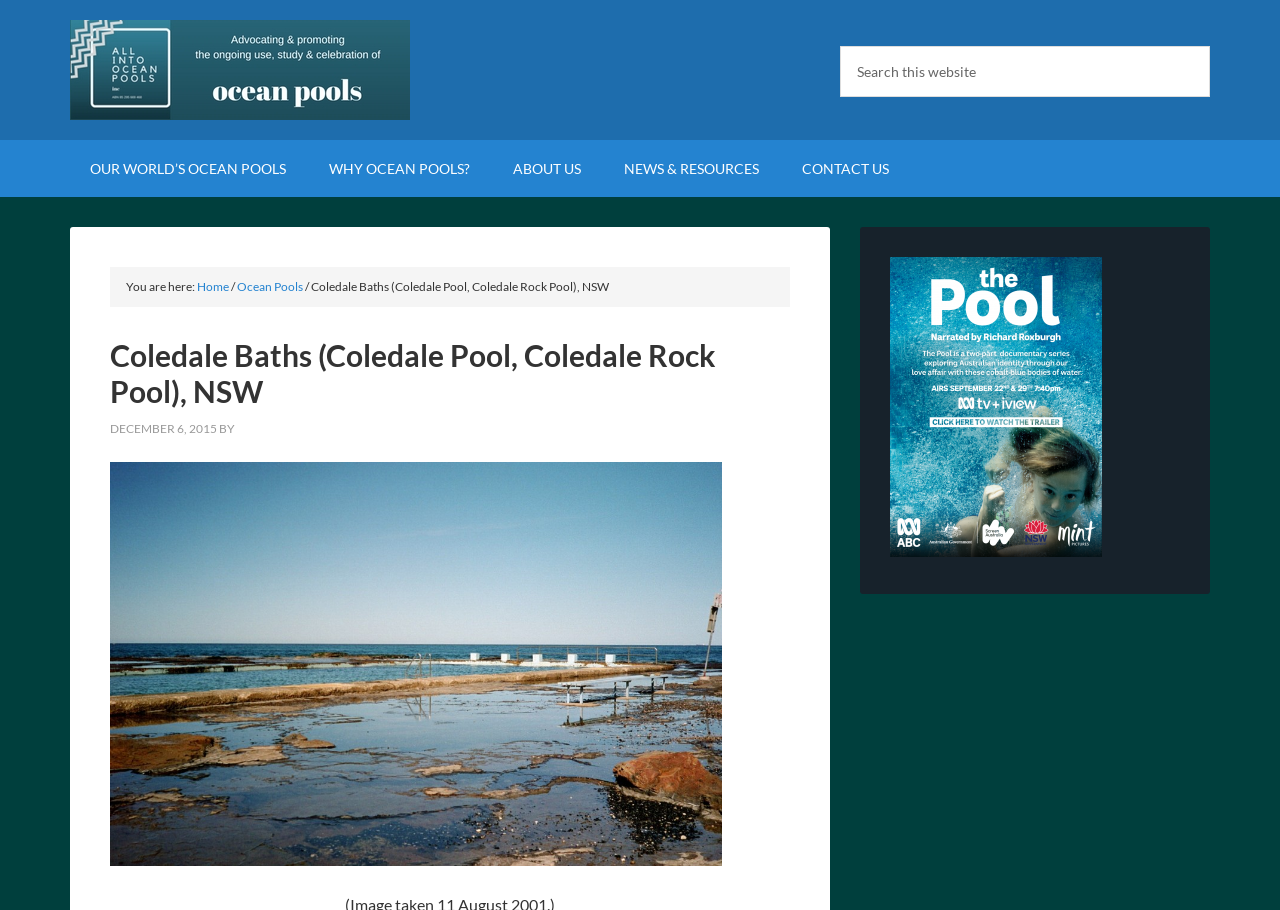What type of content is available in the 'NEWS & RESOURCES' section? Examine the screenshot and reply using just one word or a brief phrase.

News and resources